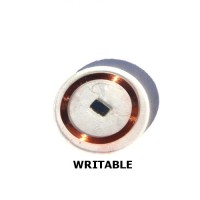Generate a descriptive account of all visible items and actions in the image.

The image showcases a T5577 RFID Tag designed as a small, round disc. This particular tag features a distinctive copper coil around its edge, which is characteristic of RFID technology, allowing for efficient signal transmission. The tag is encased in a durable plastic material for added protection and functionality. Bold text with the word "WRITABLE" indicates its capability to store custom data, making it a versatile choice for various applications such as access control, inventory tracking, or personal identification. This tag is part of a series that emphasizes user-friendliness and compatibility with different RFID systems. It can be attached effortlessly to various surfaces, given its compact design.